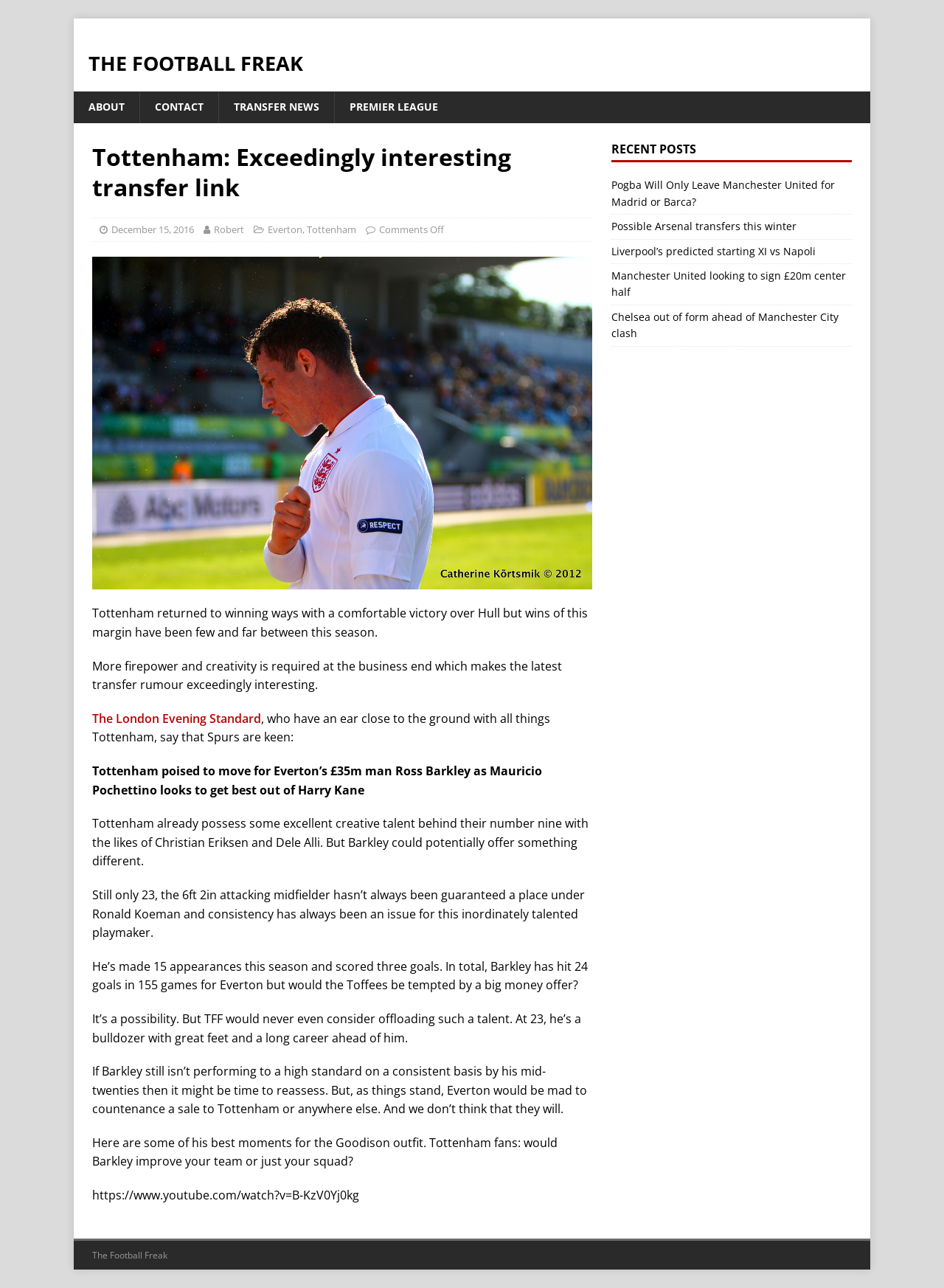Please locate the bounding box coordinates of the element's region that needs to be clicked to follow the instruction: "Click the link to contact the website". The bounding box coordinates should be provided as four float numbers between 0 and 1, i.e., [left, top, right, bottom].

[0.148, 0.071, 0.231, 0.095]